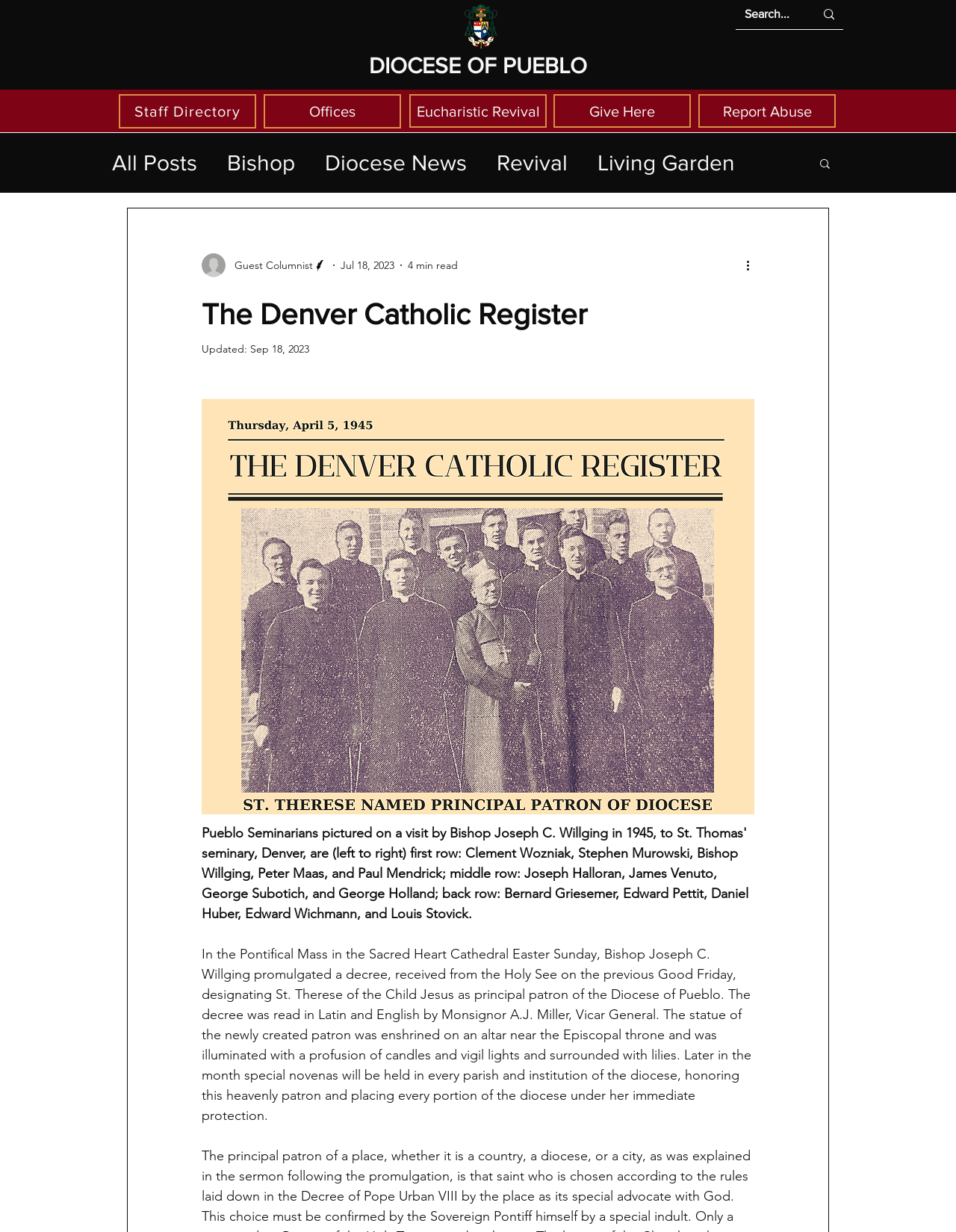Determine the bounding box coordinates for the clickable element to execute this instruction: "Read the blog". Provide the coordinates as four float numbers between 0 and 1, i.e., [left, top, right, bottom].

[0.117, 0.108, 0.84, 0.156]